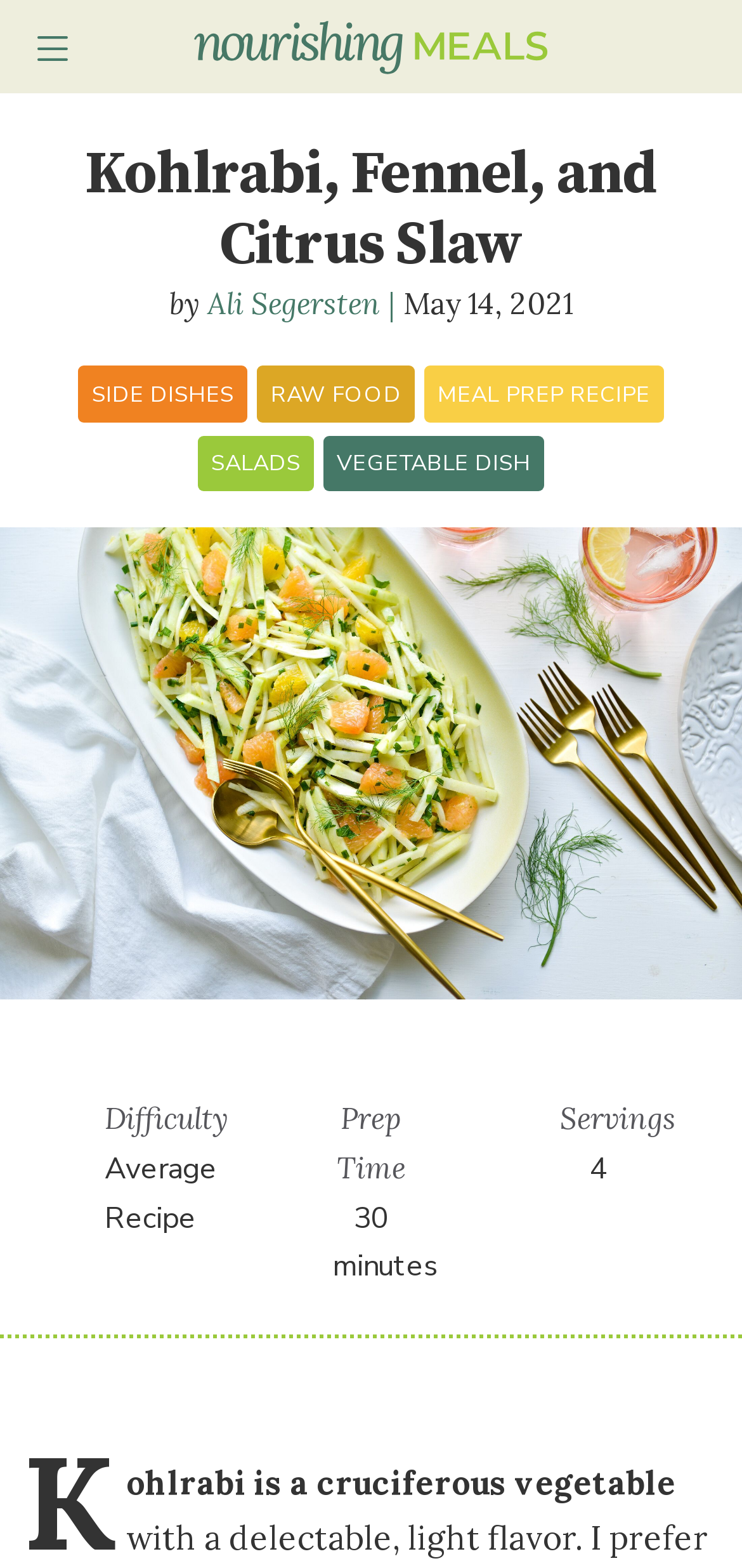Please find the bounding box coordinates of the clickable region needed to complete the following instruction: "Click the LOG IN button". The bounding box coordinates must consist of four float numbers between 0 and 1, i.e., [left, top, right, bottom].

[0.047, 0.085, 0.227, 0.116]